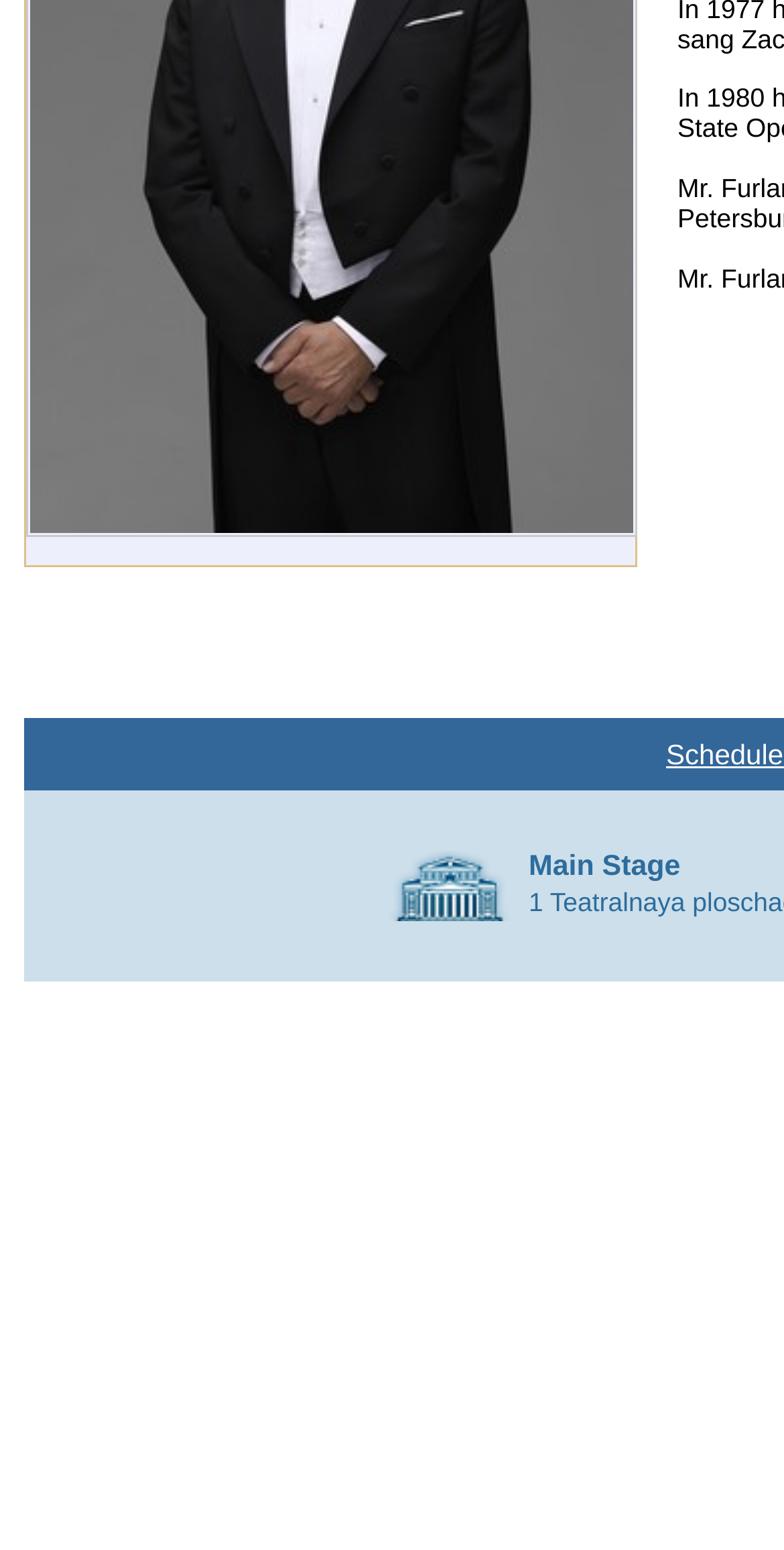Determine the bounding box coordinates for the UI element described. Format the coordinates as (top-left x, top-left y, bottom-right x, bottom-right y) and ensure all values are between 0 and 1. Element description: title="Furlanetto Ferruccio (Bass)<BR>"

[0.033, 0.331, 0.813, 0.35]